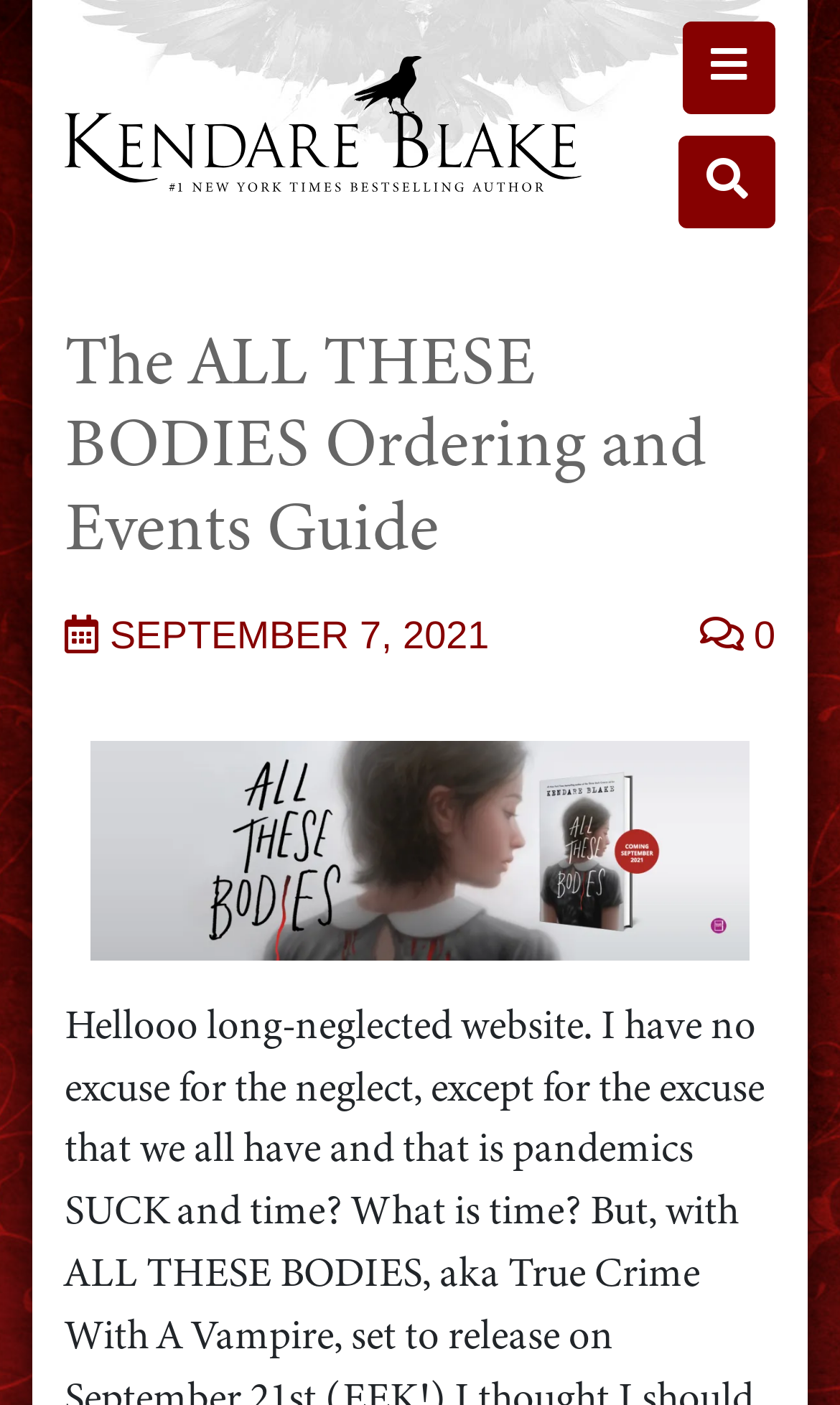What is the ranking of the author?
Provide a fully detailed and comprehensive answer to the question.

The answer can be found by looking at the heading element that says 'Kendare Blake - #1 New York Times Best Seller', which indicates that the author is a #1 New York Times Best Seller.